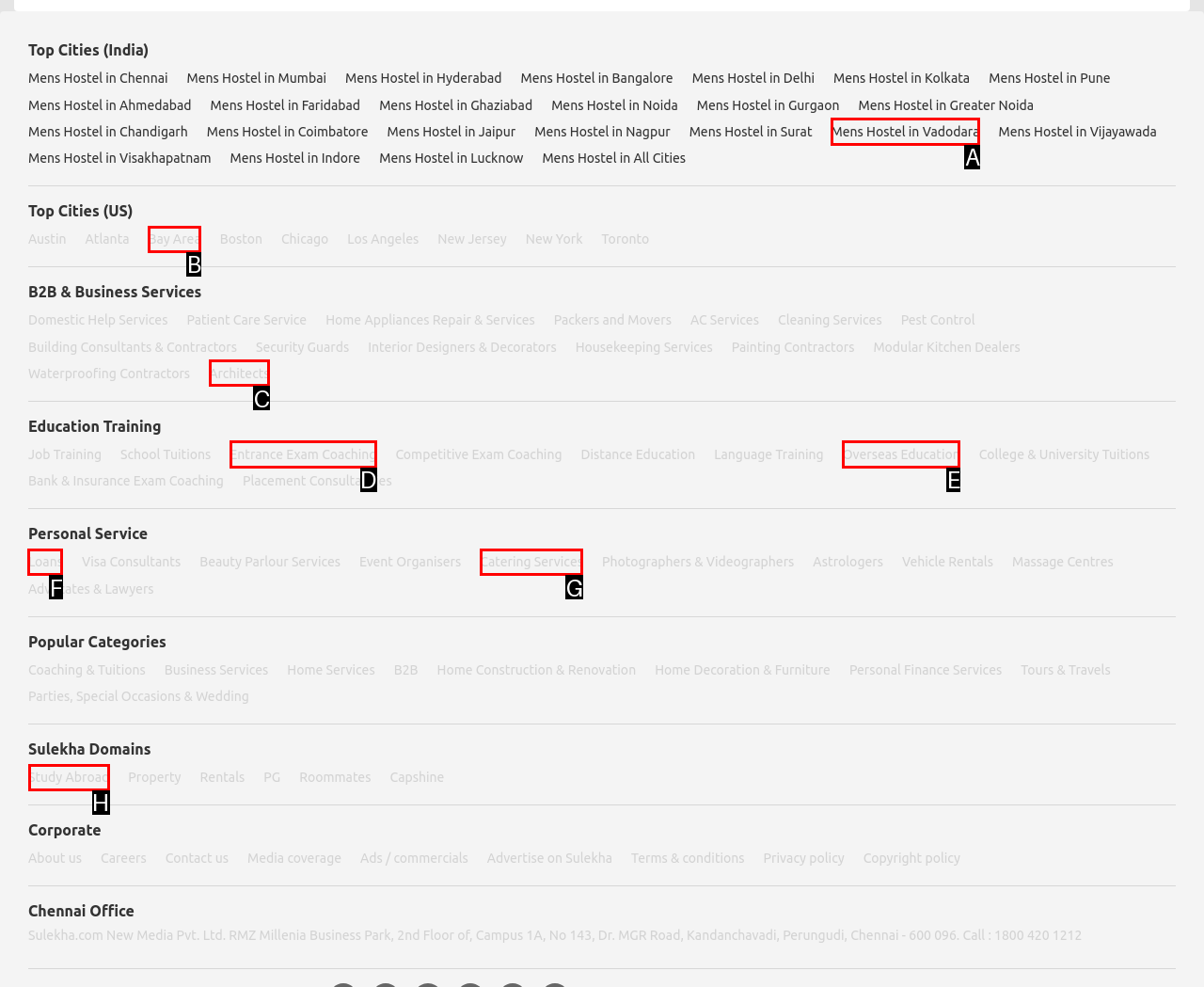Point out the correct UI element to click to carry out this instruction: Click the Facebook link
Answer with the letter of the chosen option from the provided choices directly.

None